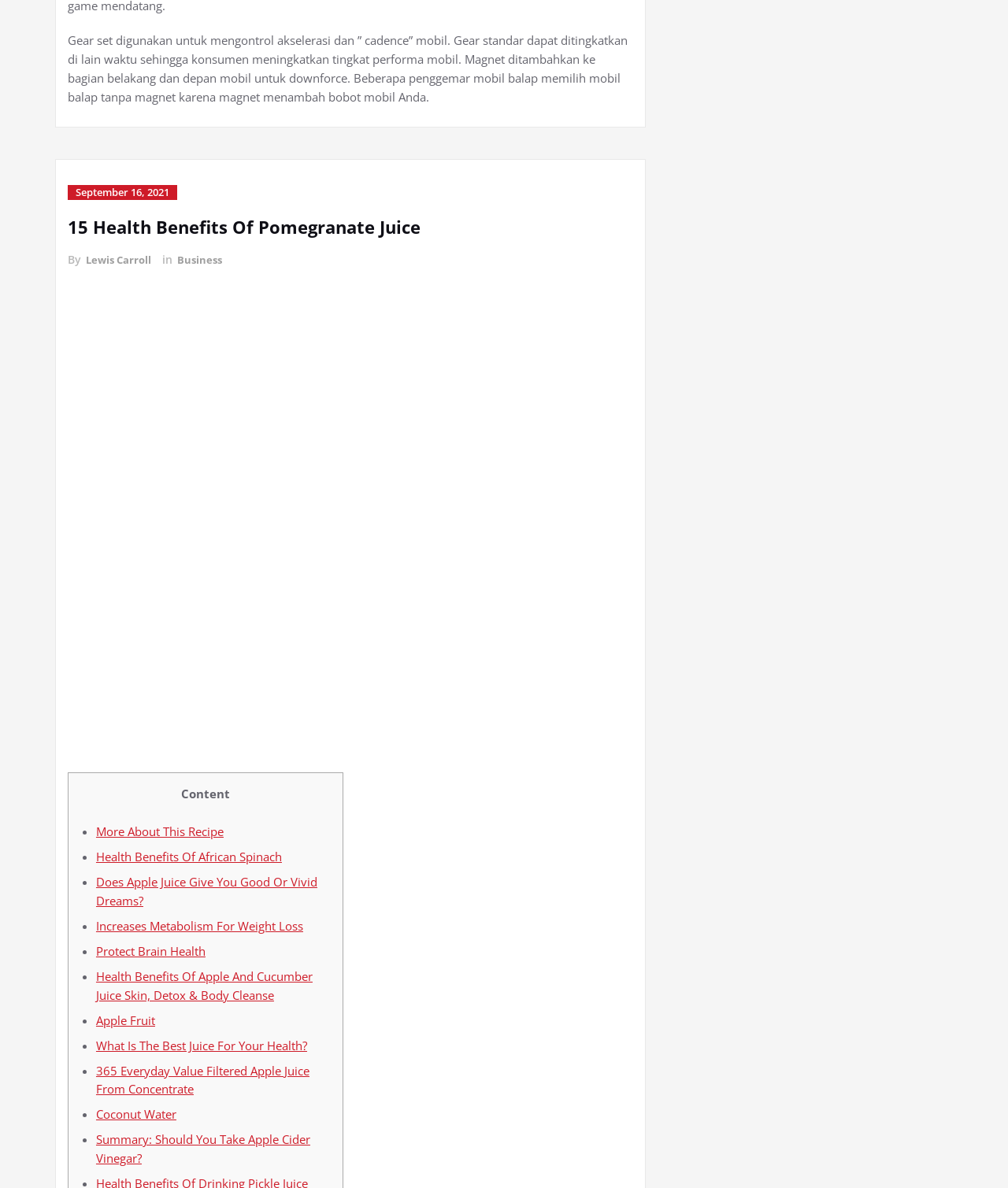Who is the author of the article?
Your answer should be a single word or phrase derived from the screenshot.

Lewis Carroll